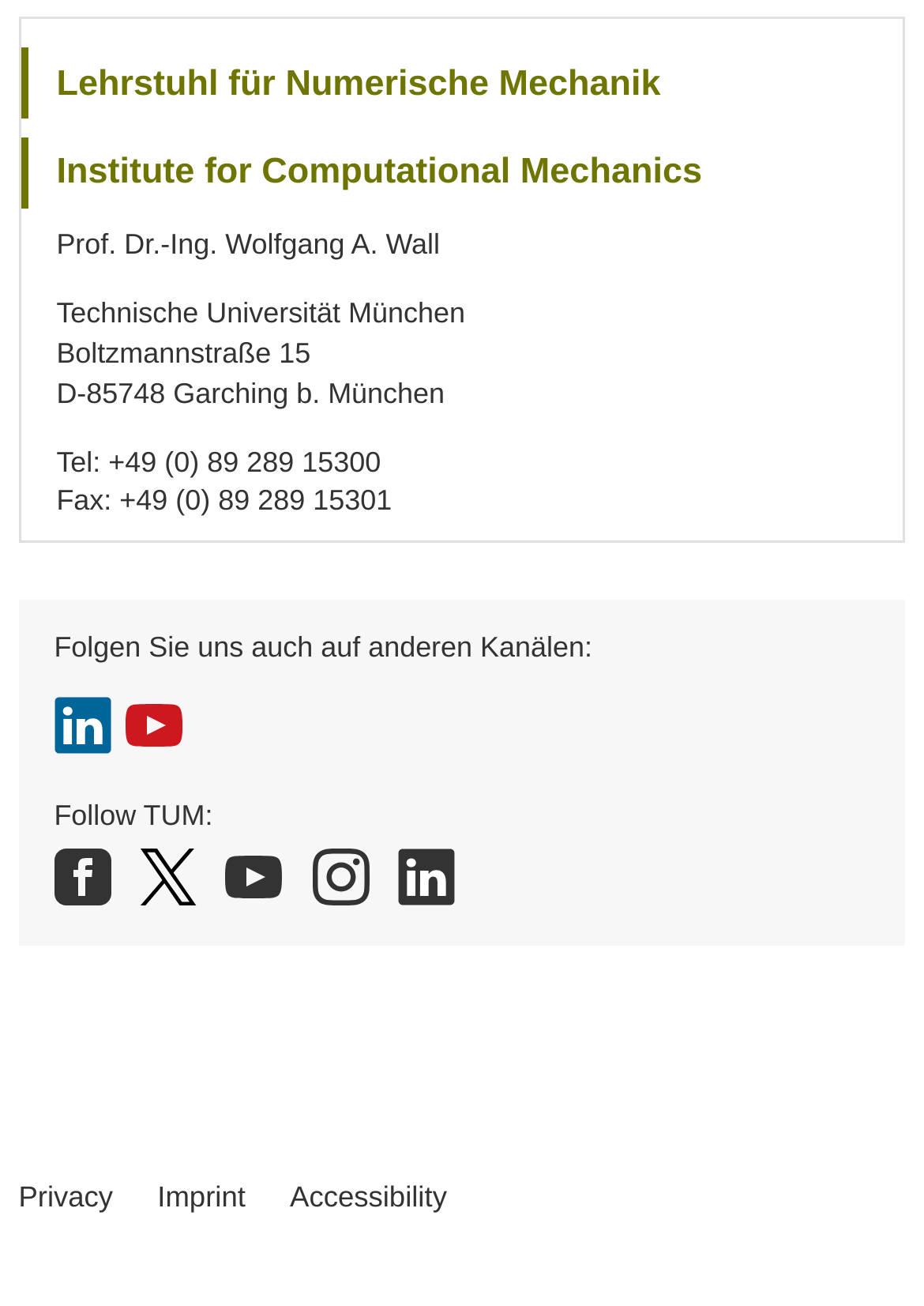What is the phone number of the institute?
Please provide a detailed answer to the question.

The answer can be found in the StaticText element with the text 'Tel: +49 (0) 89 289 15300' which is located near the top of the webpage, indicating the phone number of the institute.